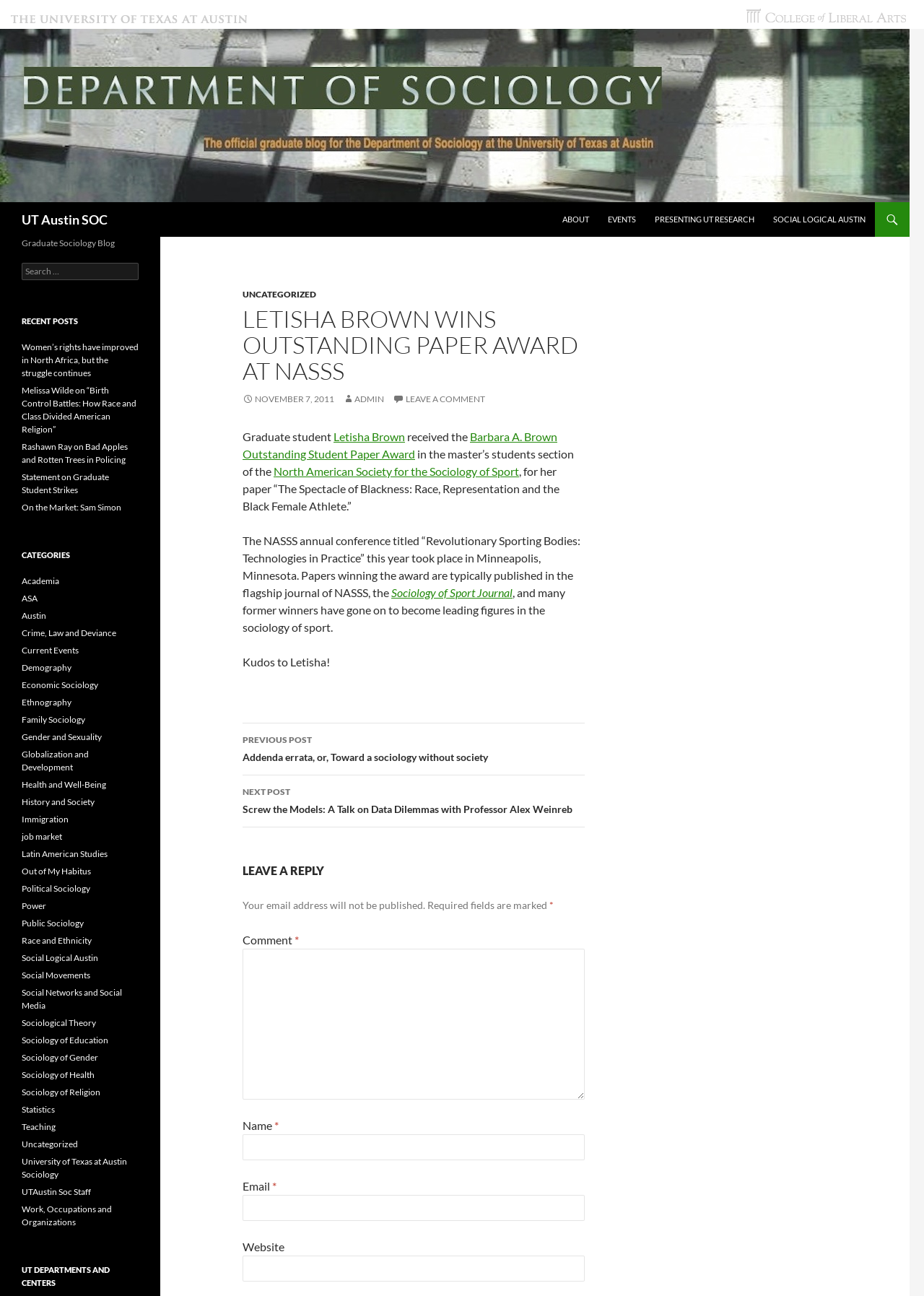Locate and generate the text content of the webpage's heading.

UT Austin SOC